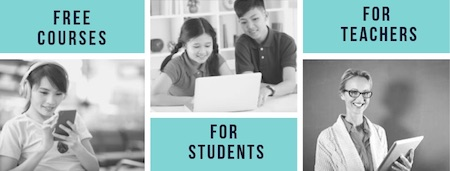What is the device being used by the woman?
Using the image, provide a detailed and thorough answer to the question.

According to the caption, the woman is holding a tablet, which indicates that the device being used by her is a tablet.